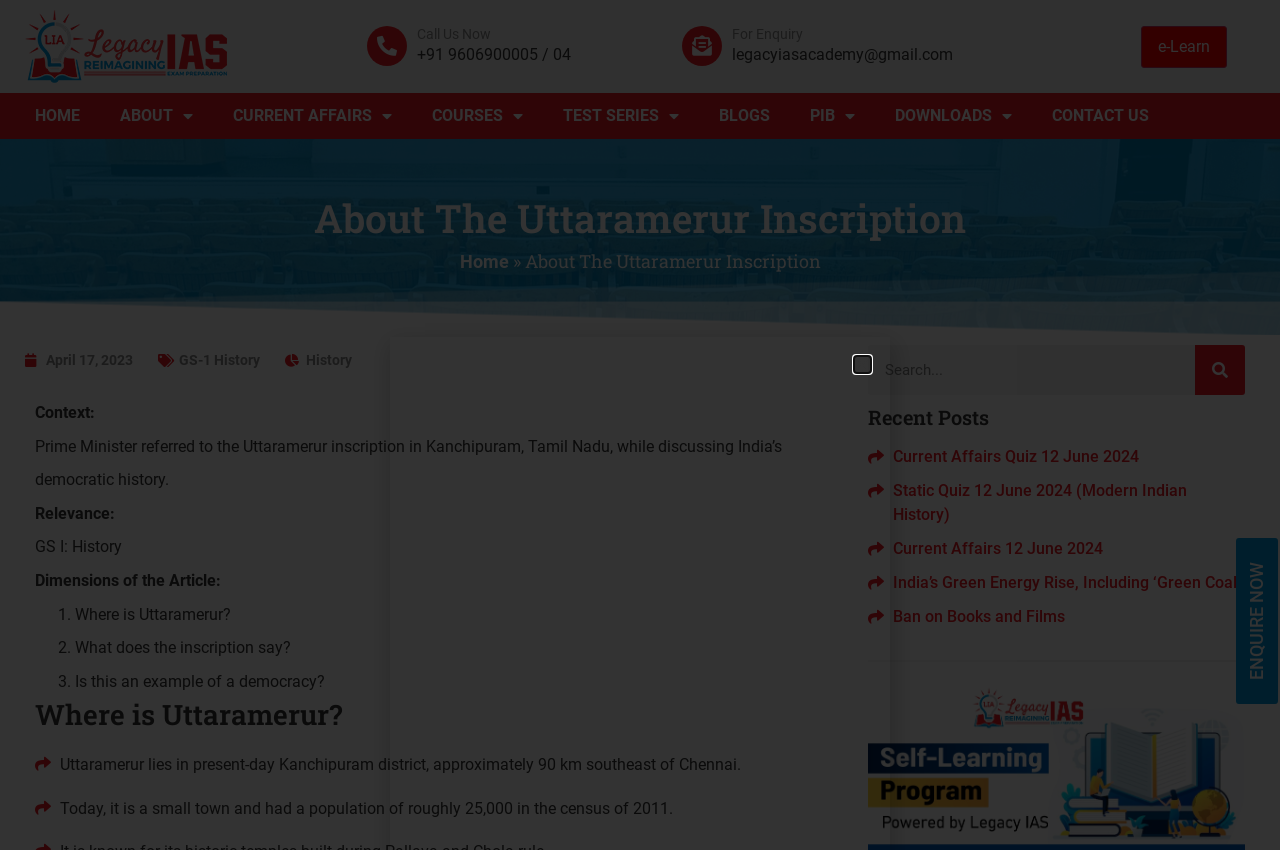Determine the bounding box coordinates for the UI element described. Format the coordinates as (top-left x, top-left y, bottom-right x, bottom-right y) and ensure all values are between 0 and 1. Element description: Call Us Now

[0.326, 0.031, 0.384, 0.05]